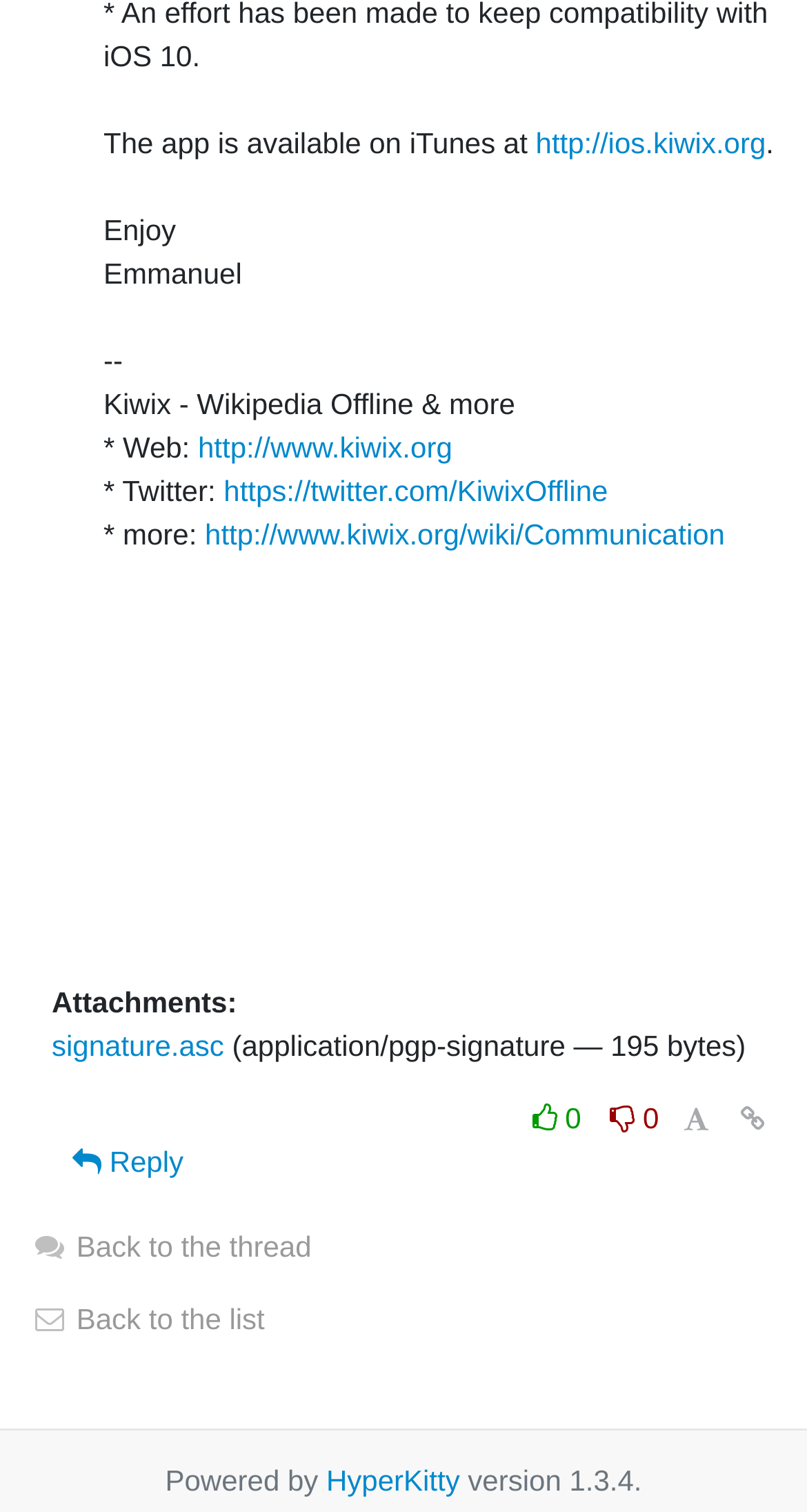Give a one-word or one-phrase response to the question:
What is the version of HyperKitty?

1.3.4